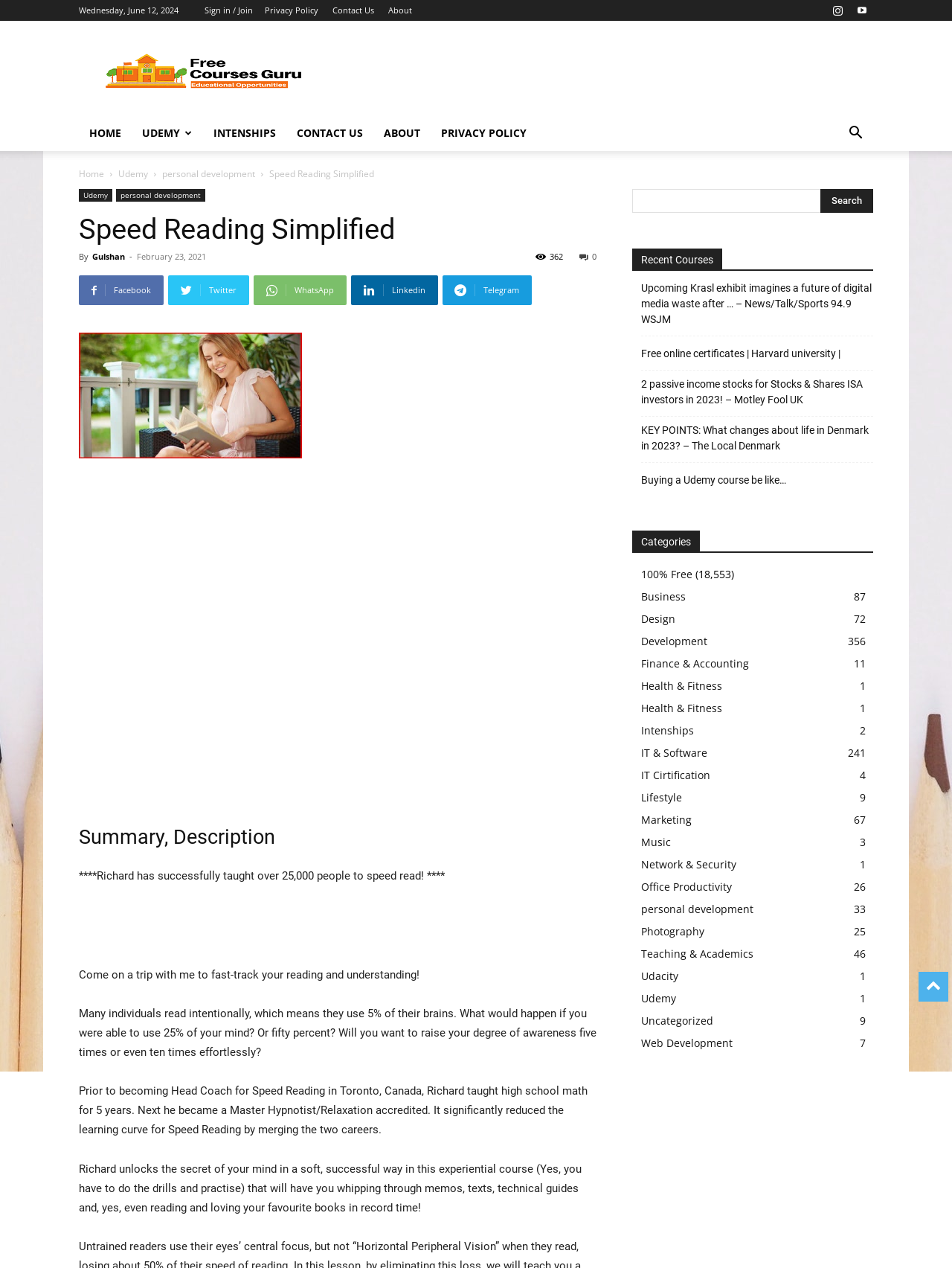Pinpoint the bounding box coordinates for the area that should be clicked to perform the following instruction: "Click on the 'personal development' category".

[0.673, 0.711, 0.791, 0.722]